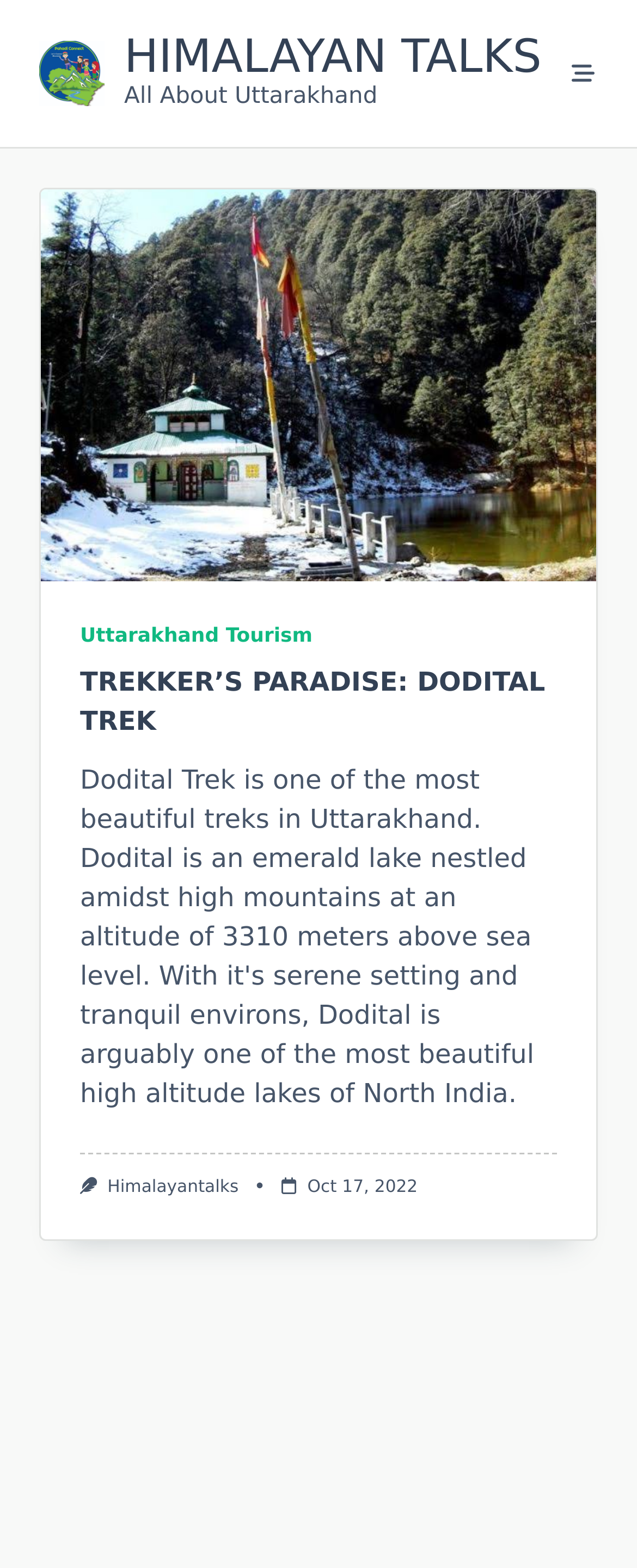Please specify the bounding box coordinates in the format (top-left x, top-left y, bottom-right x, bottom-right y), with all values as floating point numbers between 0 and 1. Identify the bounding box of the UI element described by: himalayantalks

[0.169, 0.751, 0.375, 0.763]